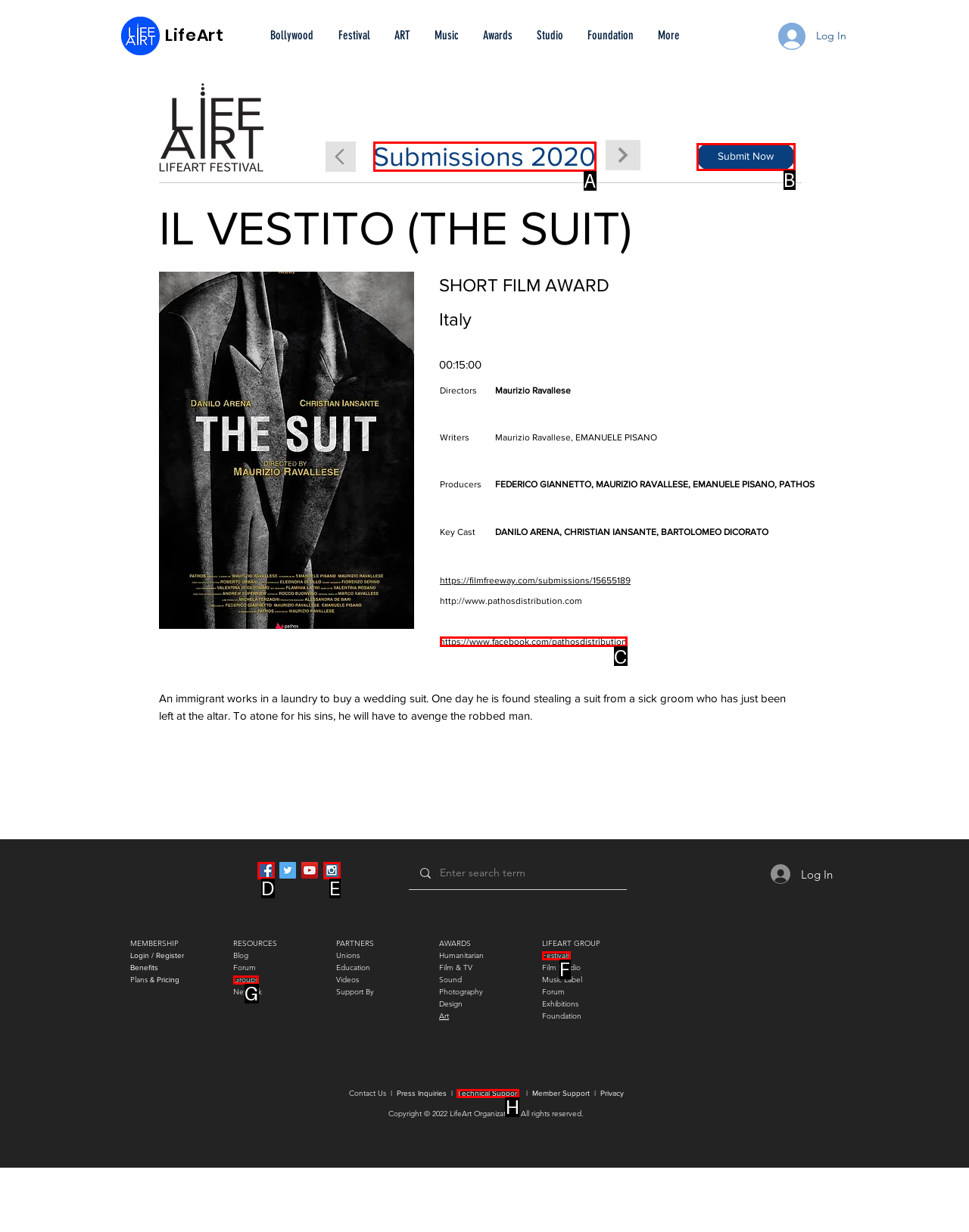To achieve the task: Visit the Facebook page of Pathos Distribution, indicate the letter of the correct choice from the provided options.

C